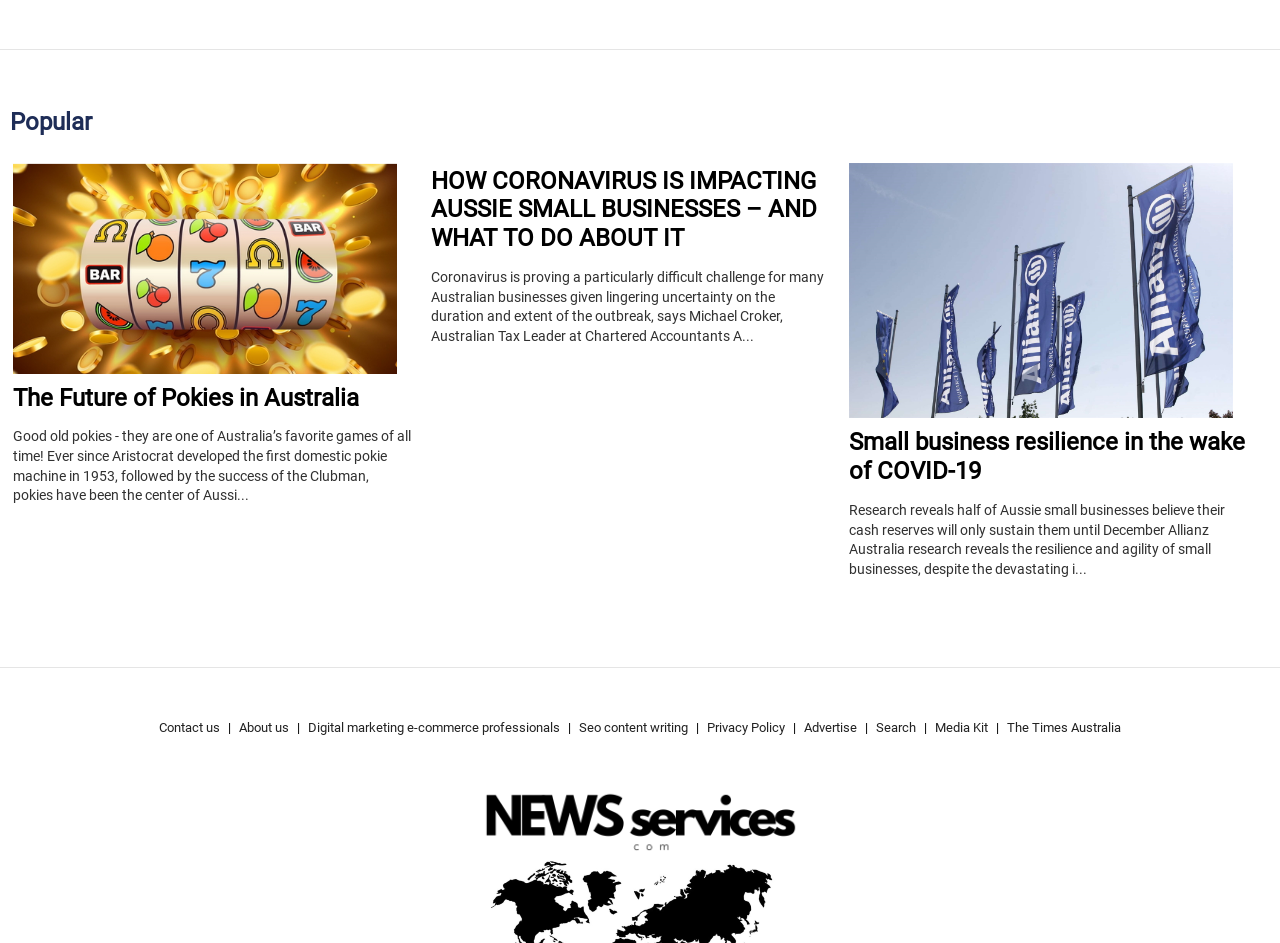Find and indicate the bounding box coordinates of the region you should select to follow the given instruction: "Click on the 'Contents' link".

None